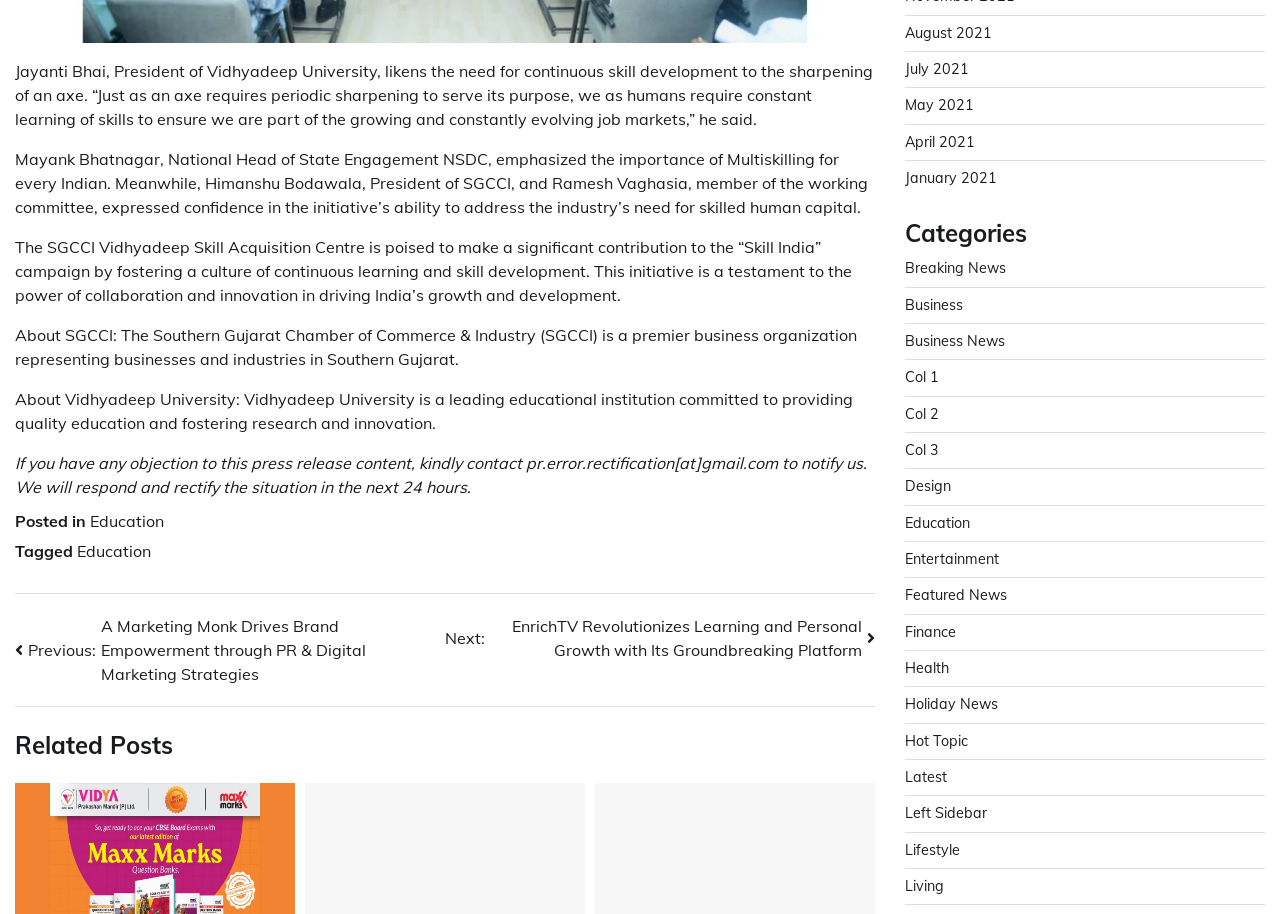What is the purpose of the SGCCI Vidhyadeep Skill Acquisition Centre? Please answer the question using a single word or phrase based on the image.

Fostering a culture of continuous learning and skill development